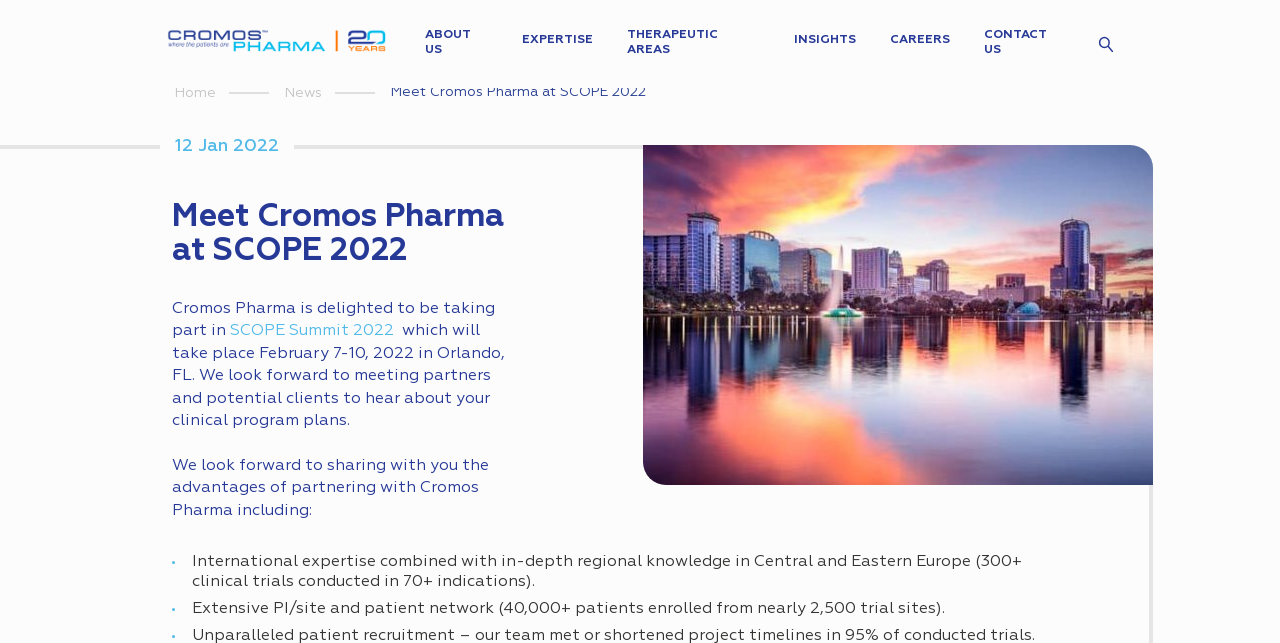Could you please study the image and provide a detailed answer to the question:
What is the location of the SCOPE Summit 2022?

According to the webpage, the SCOPE Summit 2022 will take place in Orlando, FL, which is mentioned in the text 'which will take place February 7-10, 2022 in Orlando, FL'.